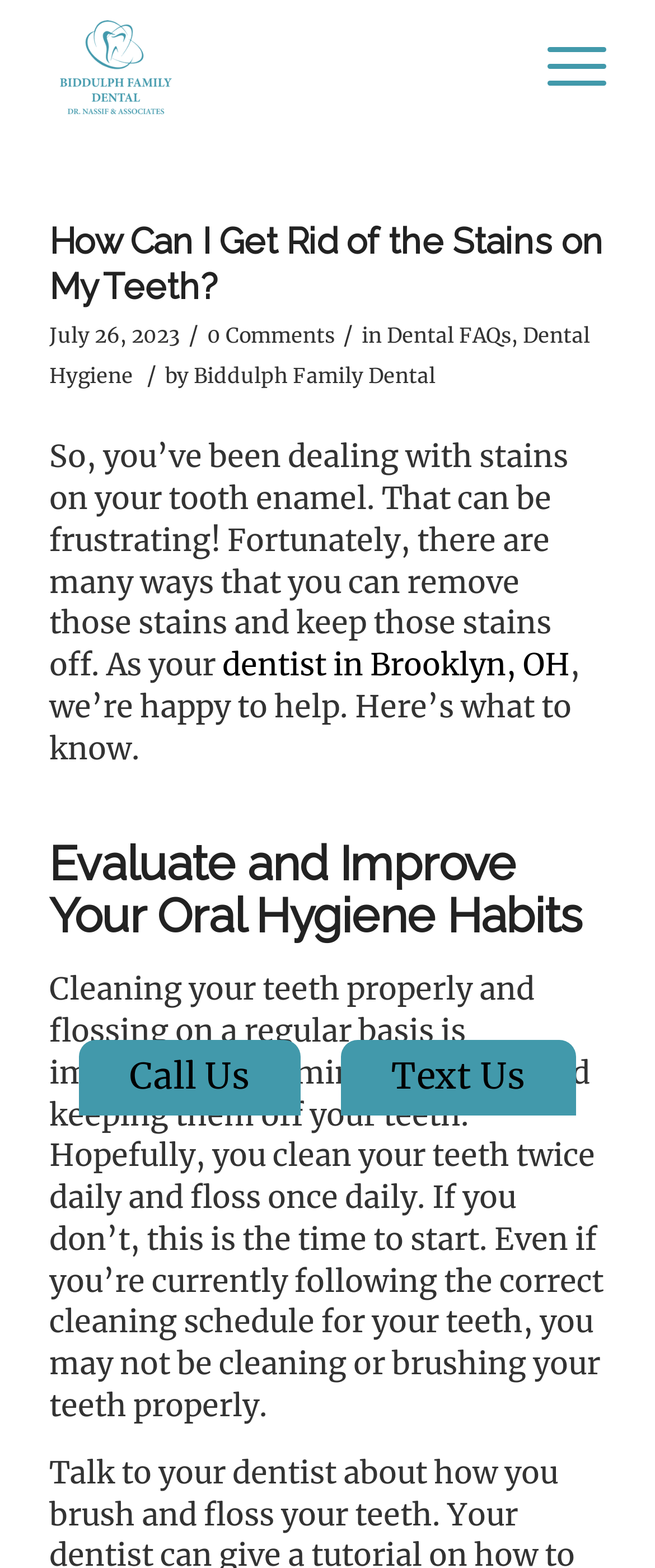Locate the bounding box coordinates of the clickable area to execute the instruction: "Click the link to learn about dental FAQs". Provide the coordinates as four float numbers between 0 and 1, represented as [left, top, right, bottom].

[0.552, 0.205, 0.78, 0.221]